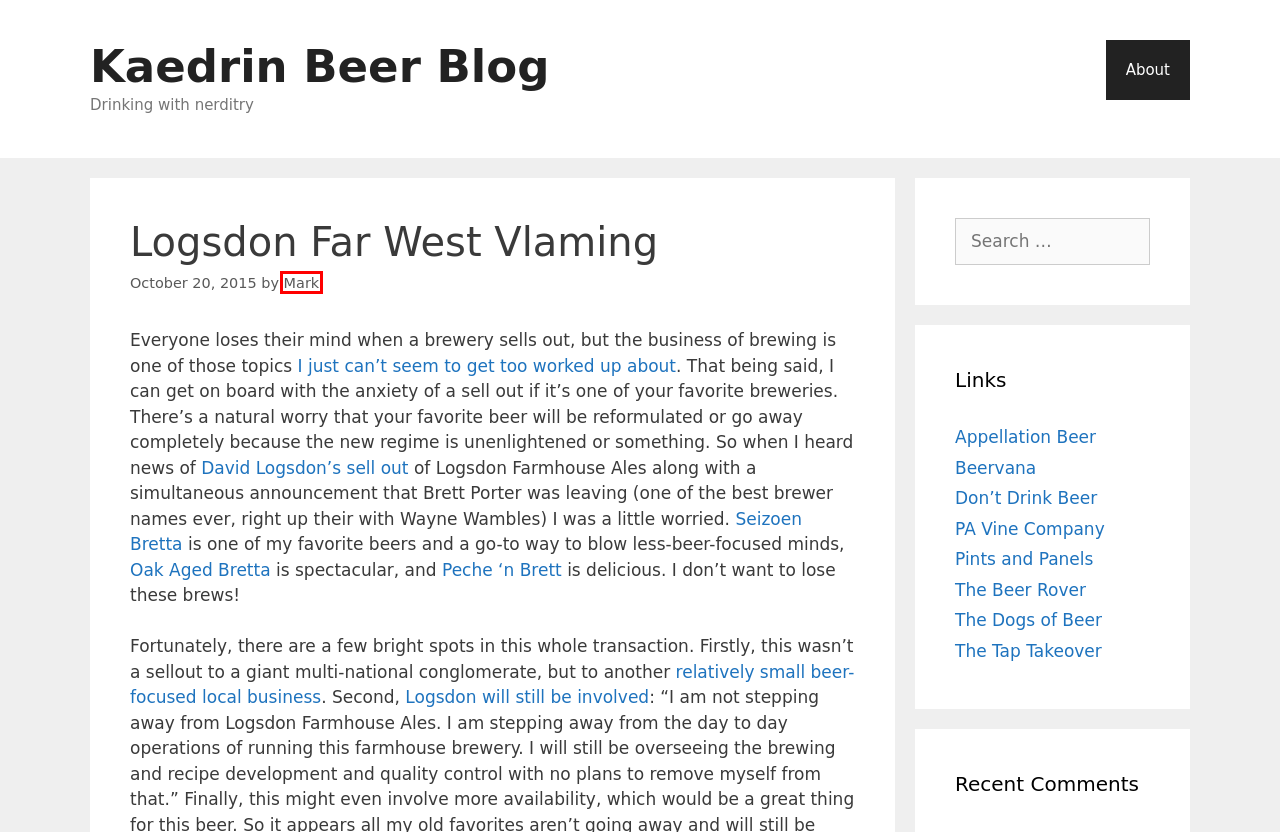Observe the screenshot of a webpage with a red bounding box around an element. Identify the webpage description that best fits the new page after the element inside the bounding box is clicked. The candidates are:
A. Logsdon Peche 'n Brett - Kaedrin Beer Blog
B. dontdrinkbeer | Drinking beer, so you don't have to.
C. Mark, Author at Kaedrin Beer Blog
D. Appellation Beer – Considering beer from and of a place
E. Kaedrin Beer Blog - Drinking with nerditry
F. Things I Can't Get Worked Up About - Kaedrin Beer Blog
G. Logsdon Farmhouse Ales Seizoen Bretta - Kaedrin Beer Blog
H. Beervana

C